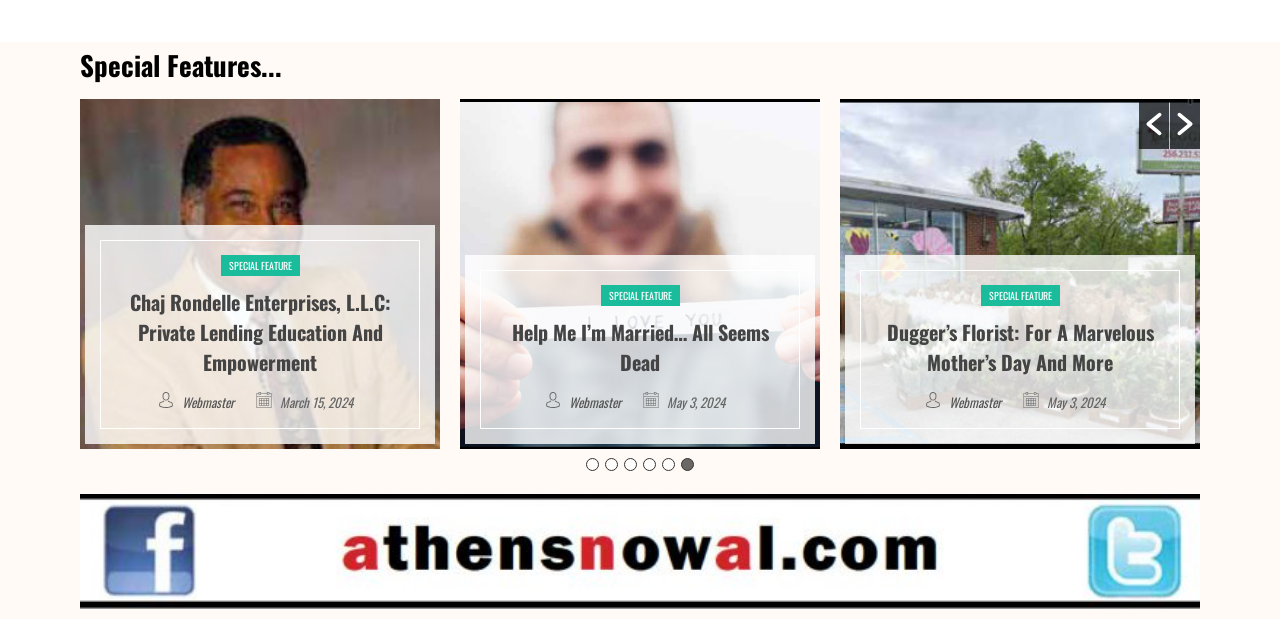How many special features are listed?
Carefully analyze the image and provide a detailed answer to the question.

I counted the number of special features listed on the webpage, which are 'The Stories Project: Pastor Jeff Abrams', 'Vibrant Vines Collective: Home Of The “Plant Therapist”', and 'I’m Married … Help Me! Keeping Love Alive'. Therefore, there are 3 special features listed.